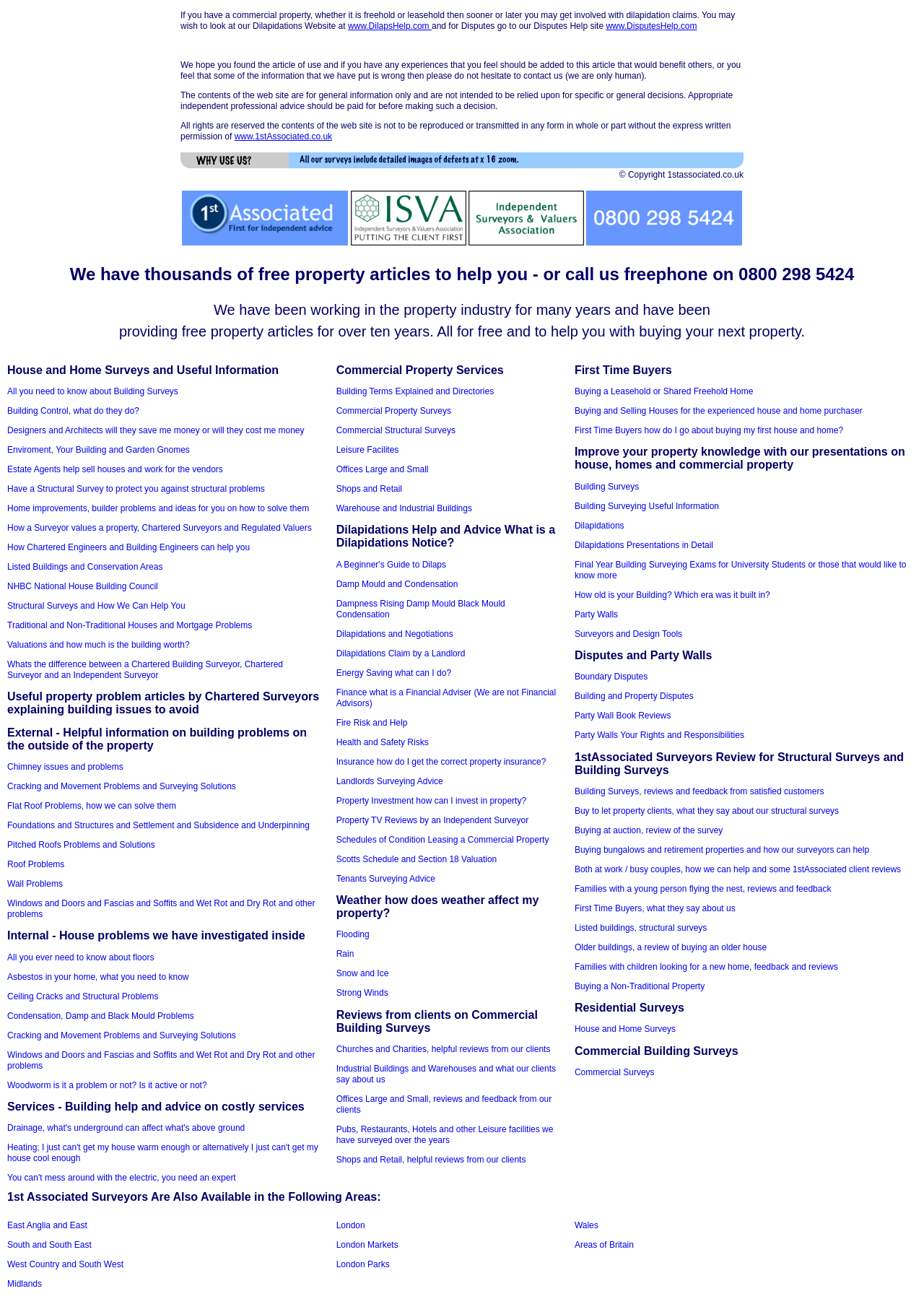Show me the bounding box coordinates of the clickable region to achieve the task as per the instruction: "Learn about Building Surveys".

[0.008, 0.298, 0.193, 0.305]